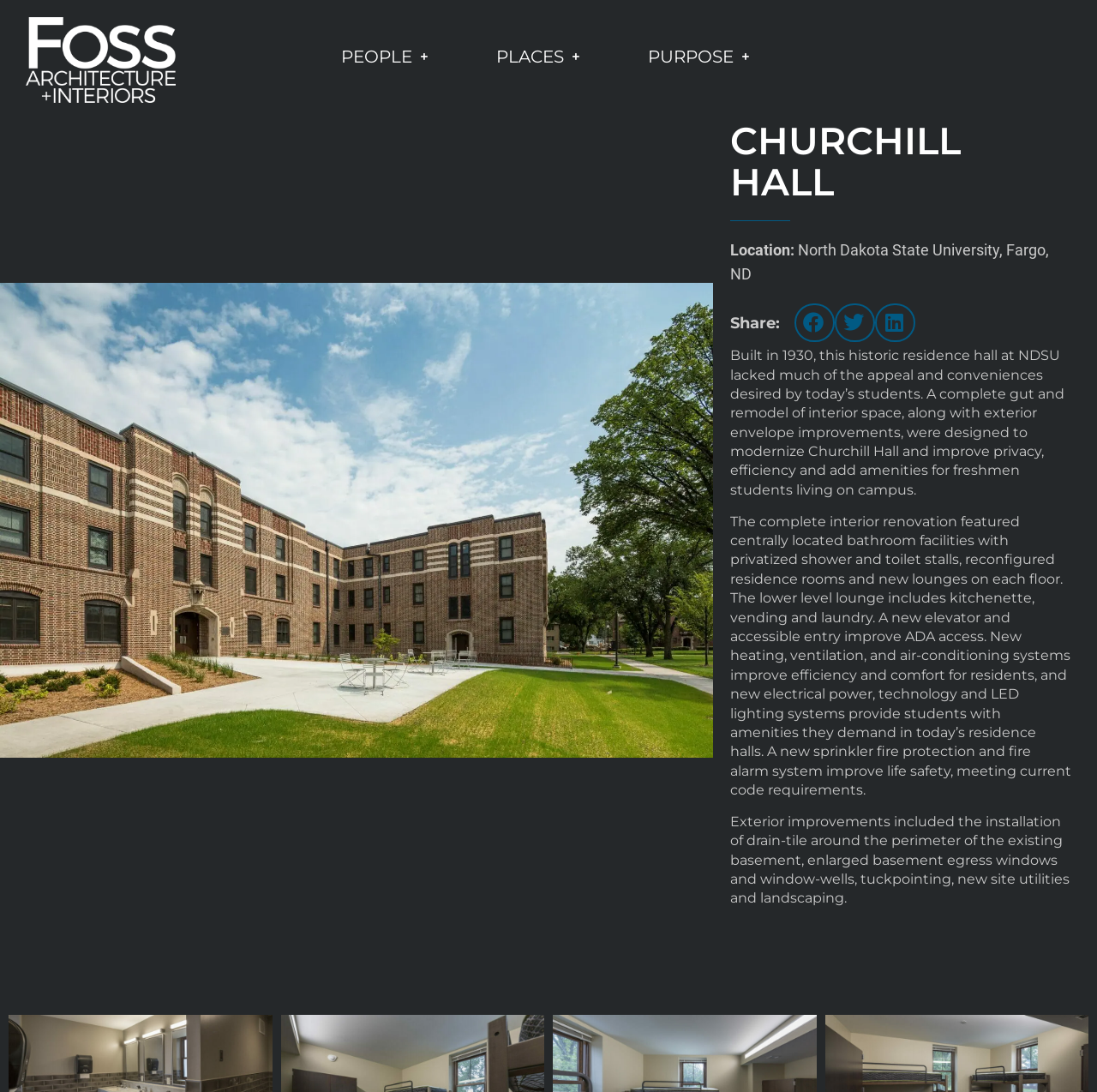From the webpage screenshot, predict the bounding box coordinates (top-left x, top-left y, bottom-right x, bottom-right y) for the UI element described here: Places

[0.421, 0.044, 0.559, 0.06]